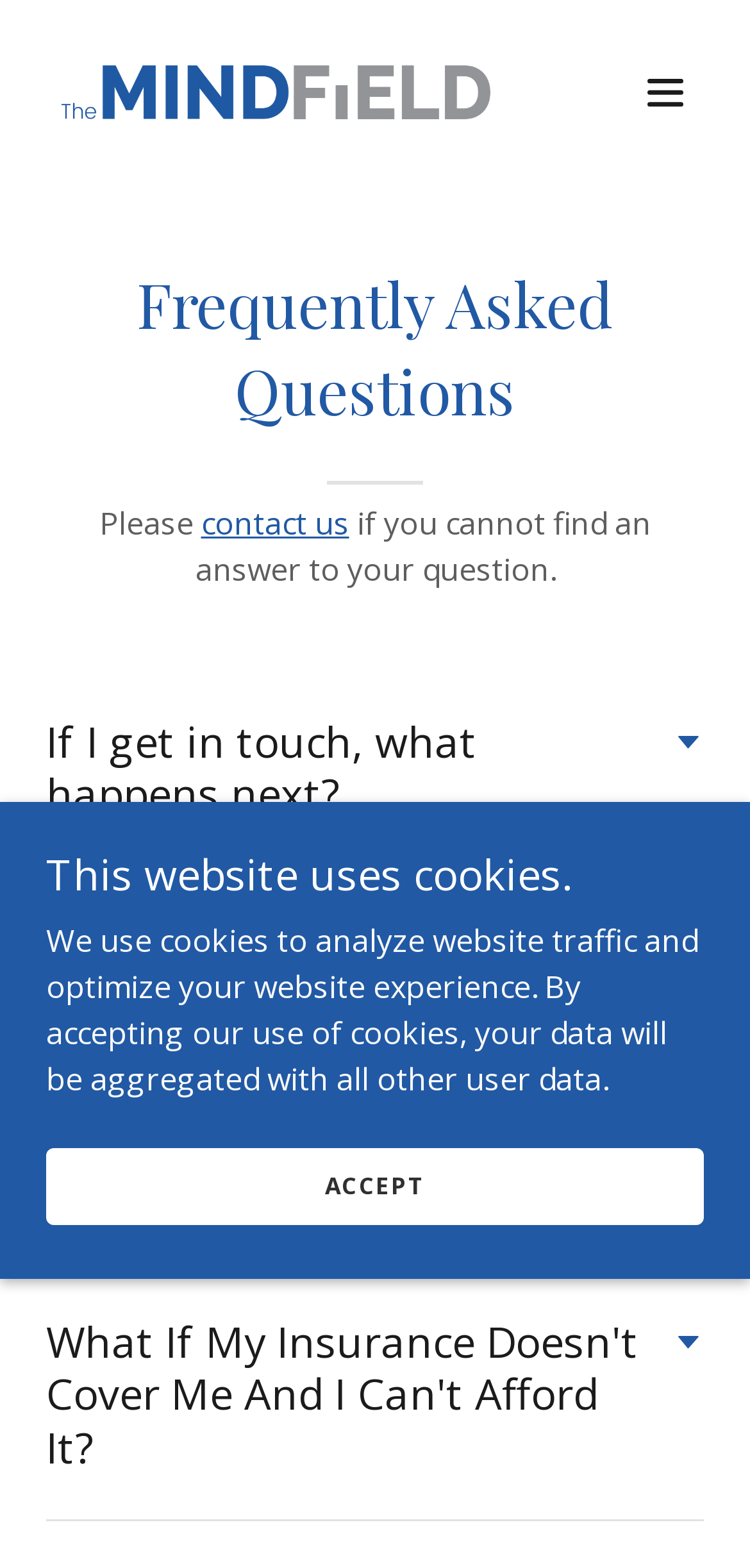Generate the title text from the webpage.

Frequently Asked Questions